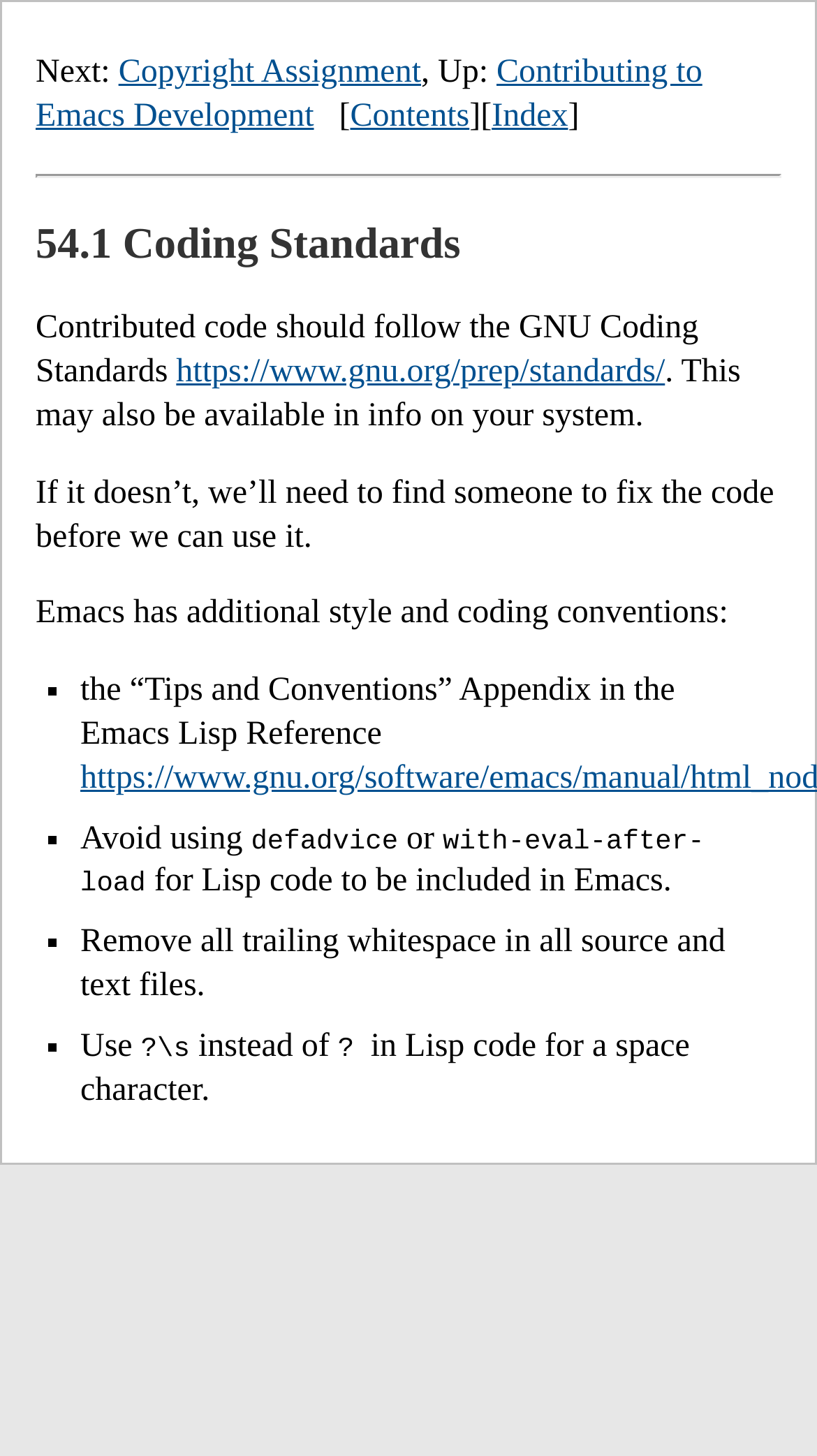Using the element description Contributing to Emacs Development, predict the bounding box coordinates for the UI element. Provide the coordinates in (top-left x, top-left y, bottom-right x, bottom-right y) format with values ranging from 0 to 1.

[0.044, 0.037, 0.86, 0.092]